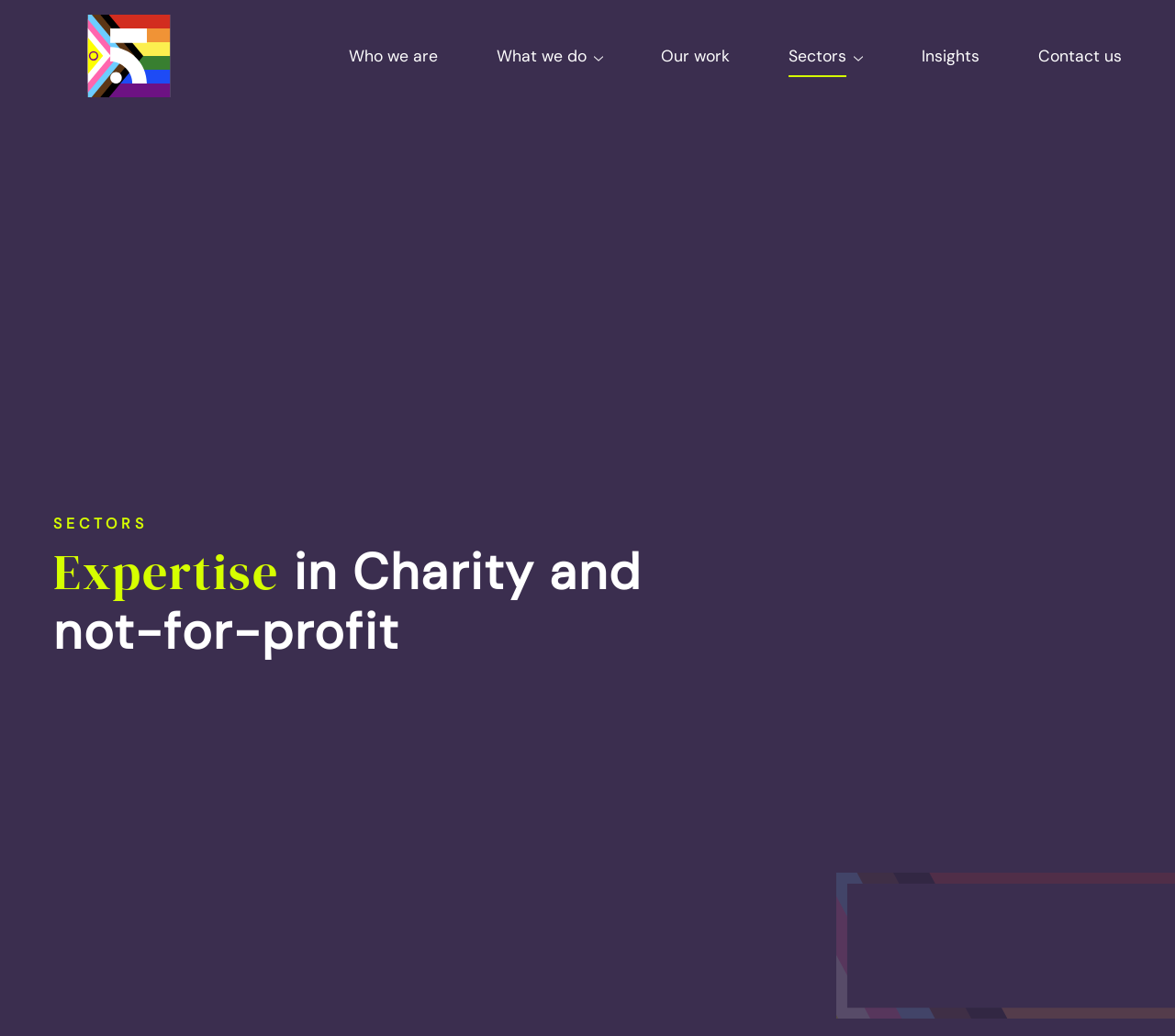How many links are there in the 'Contact us' dropdown?
From the screenshot, supply a one-word or short-phrase answer.

1